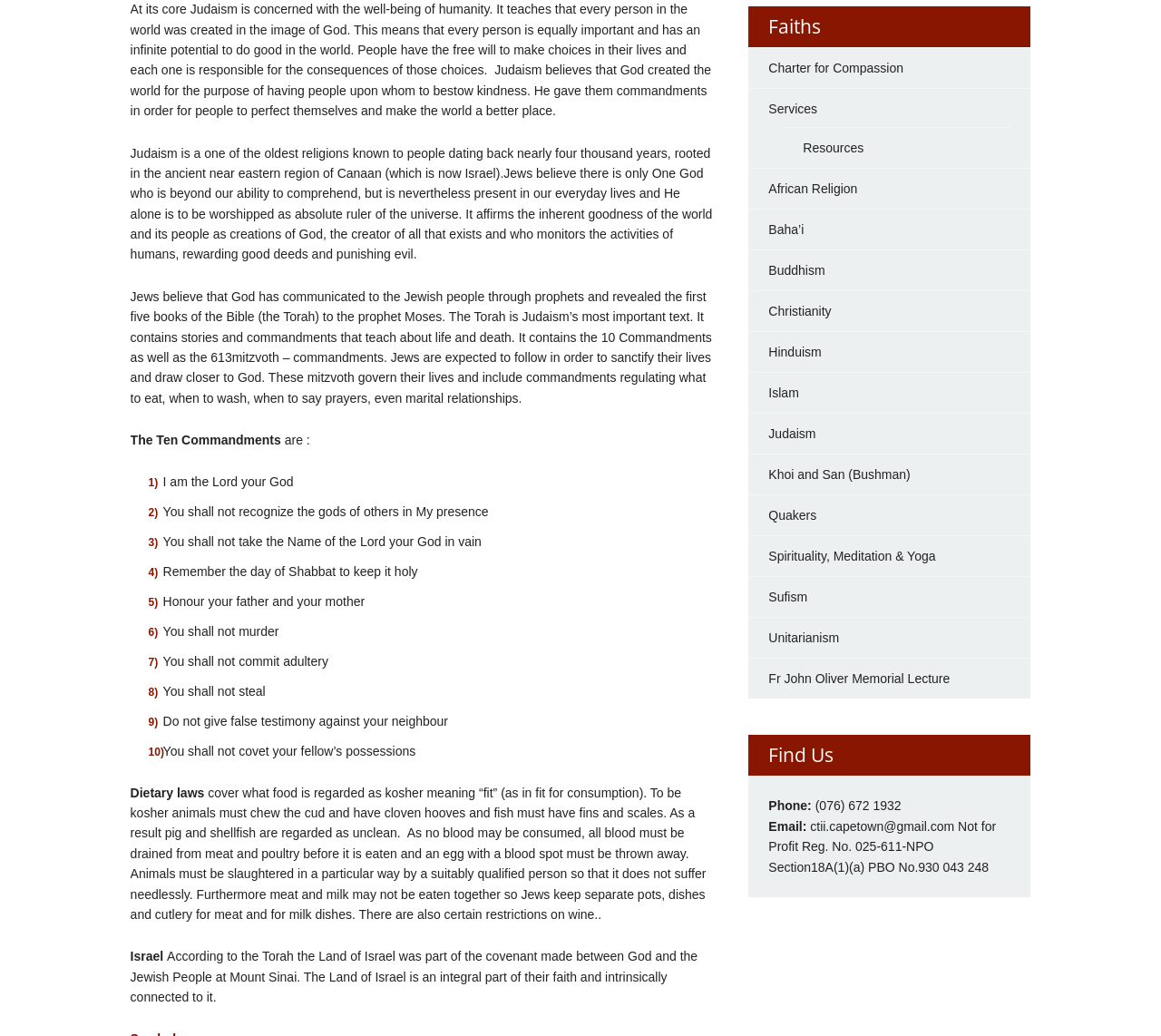Provide the bounding box coordinates for the UI element that is described as: "Spirituality, Meditation & Yoga".

[0.662, 0.53, 0.806, 0.544]